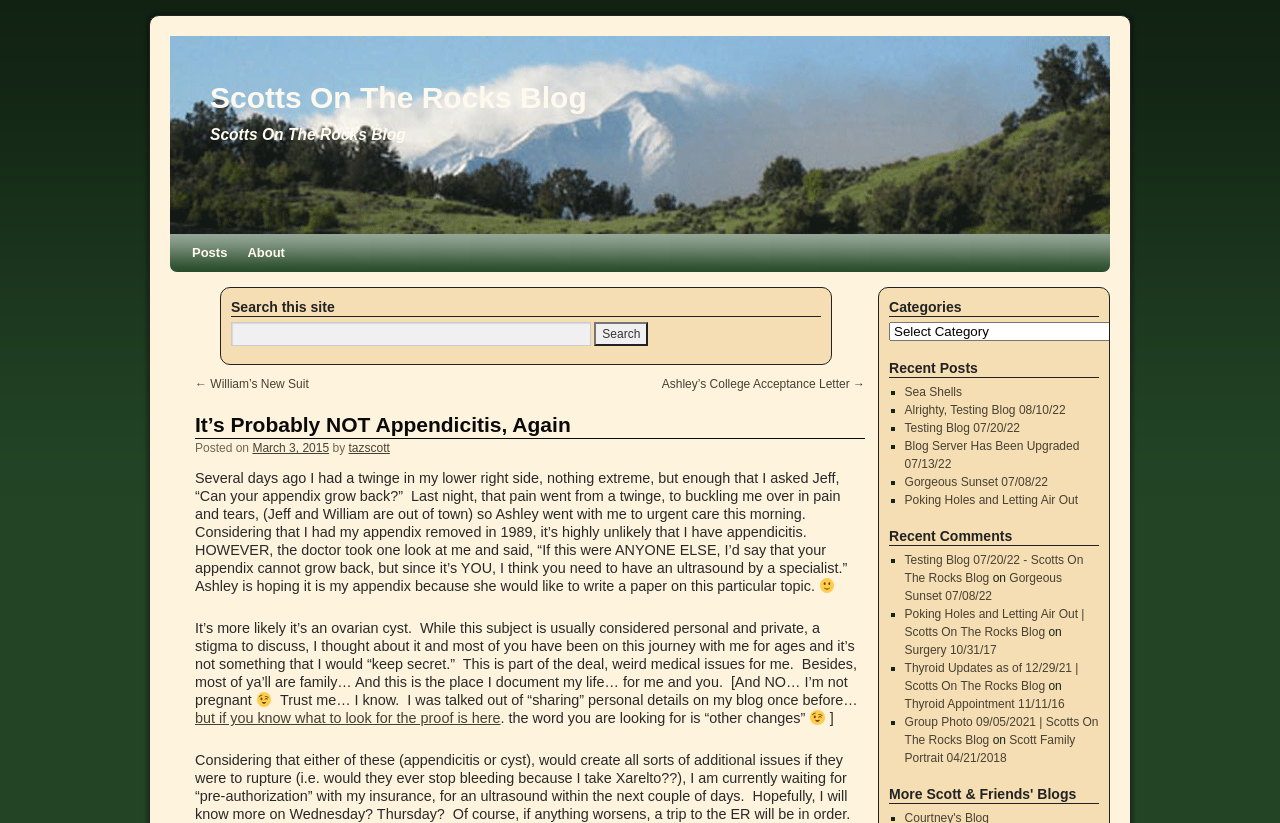Please specify the bounding box coordinates for the clickable region that will help you carry out the instruction: "Search this site".

[0.18, 0.391, 0.641, 0.42]